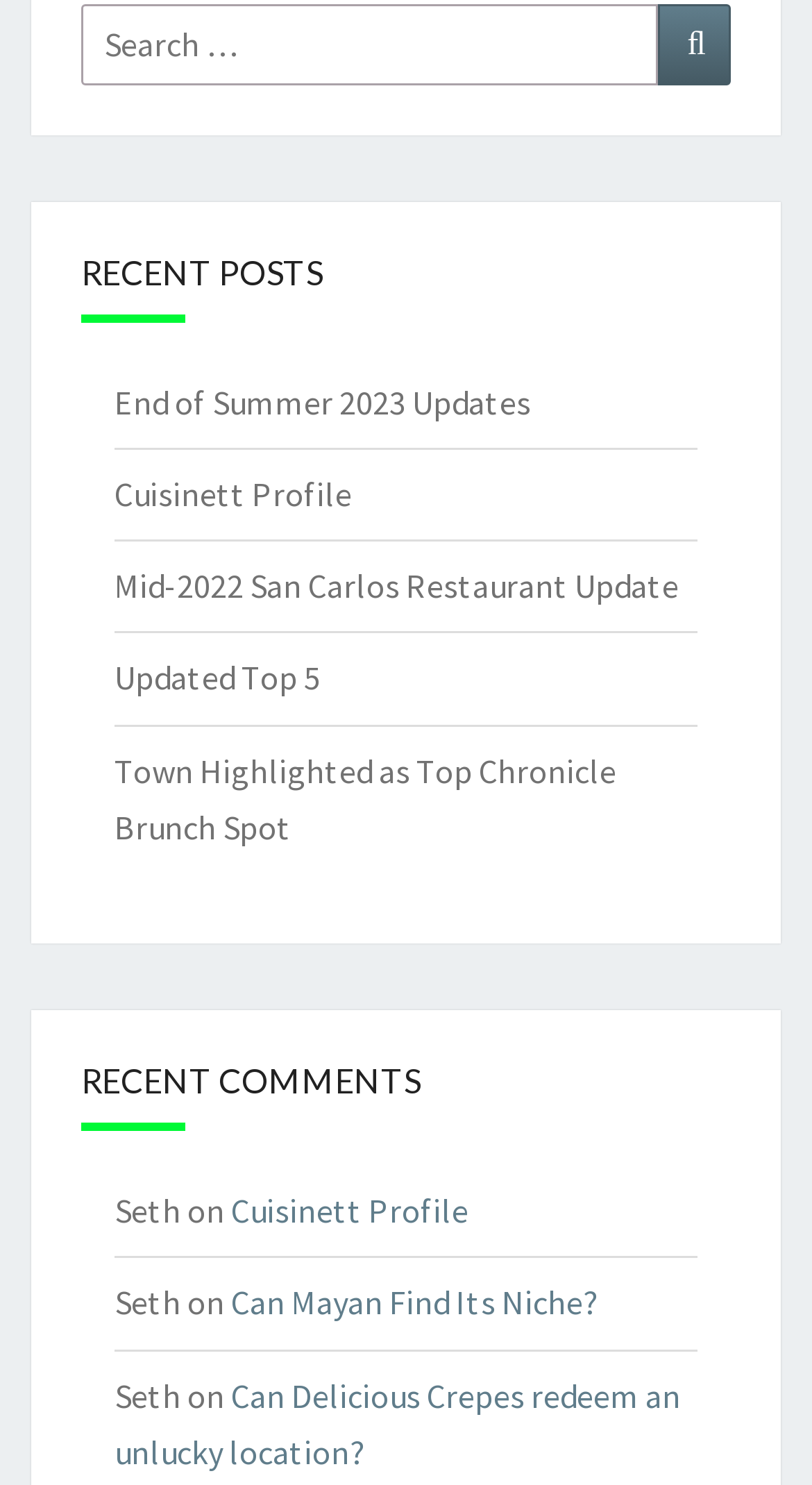Pinpoint the bounding box coordinates of the clickable element needed to complete the instruction: "Search for something". The coordinates should be provided as four float numbers between 0 and 1: [left, top, right, bottom].

[0.1, 0.002, 0.81, 0.057]